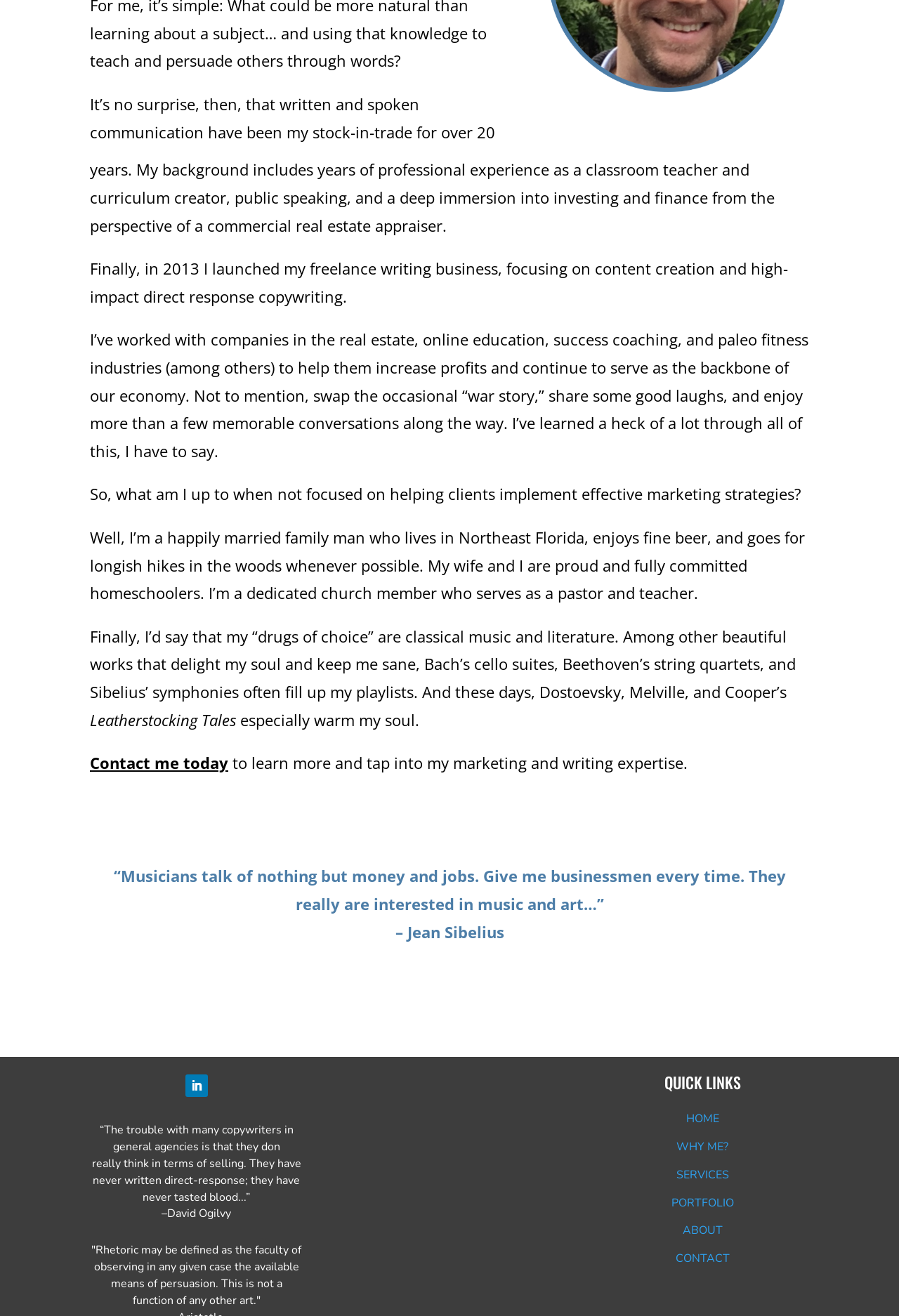Find the bounding box coordinates for the UI element whose description is: "HOME". The coordinates should be four float numbers between 0 and 1, in the format [left, top, right, bottom].

[0.763, 0.844, 0.8, 0.856]